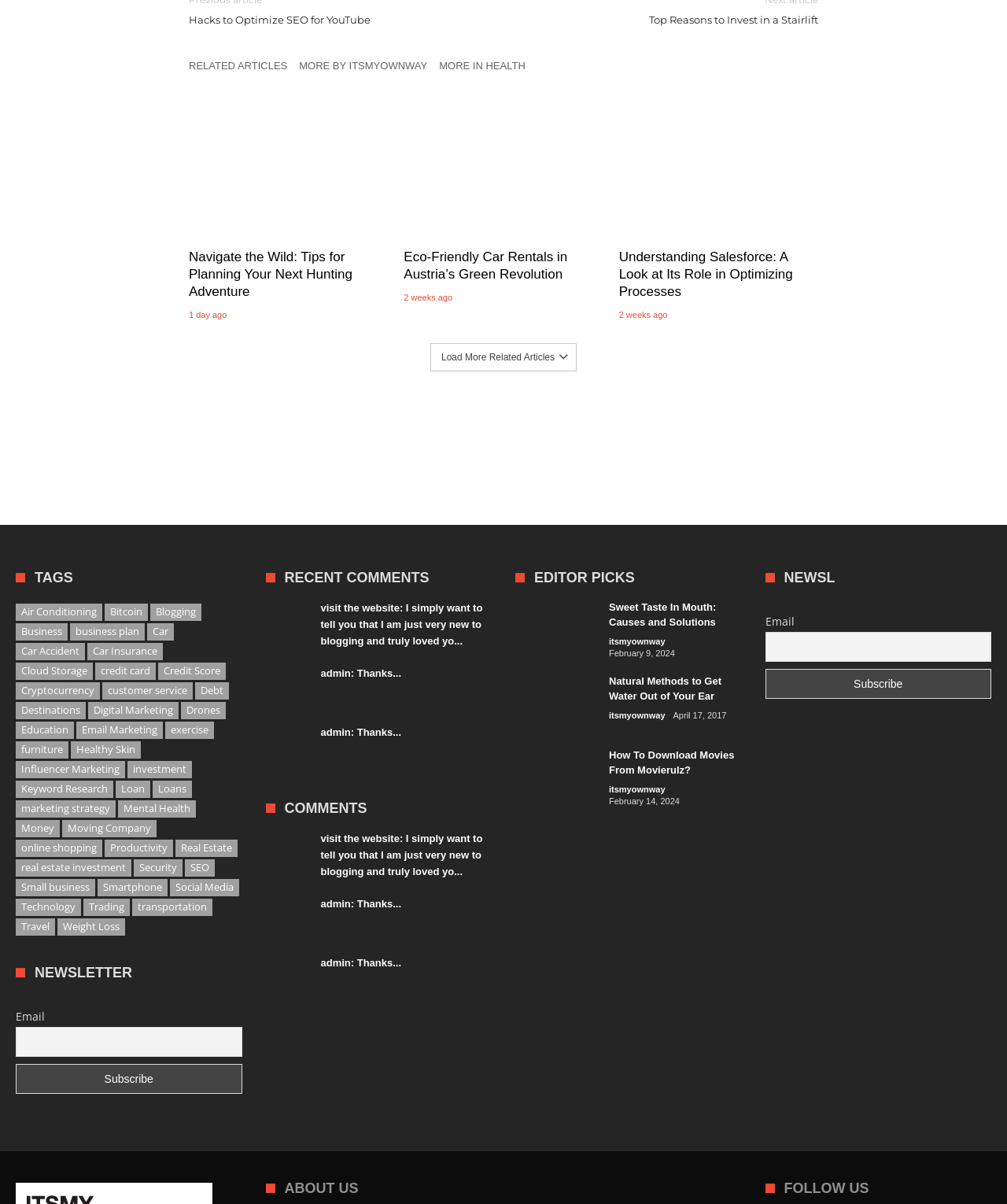What is the topic of the first related article?
From the image, respond with a single word or phrase.

Hunting Adventure